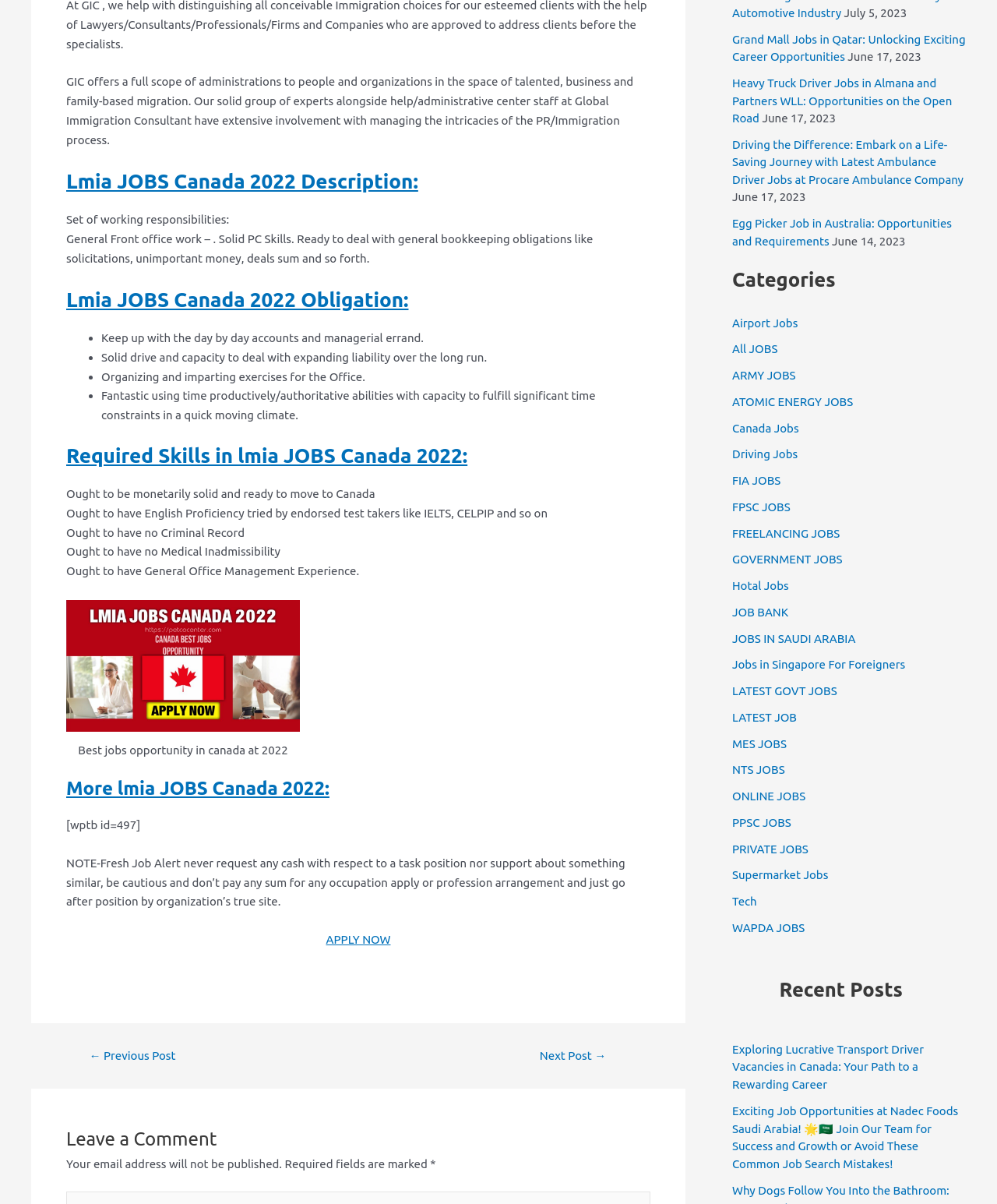What type of experience is required for the job?
Using the information from the image, answer the question thoroughly.

According to the webpage, one of the required skills for the job is General Office Management Experience. This suggests that the employer is looking for candidates who have experience in managing general office tasks and responsibilities.